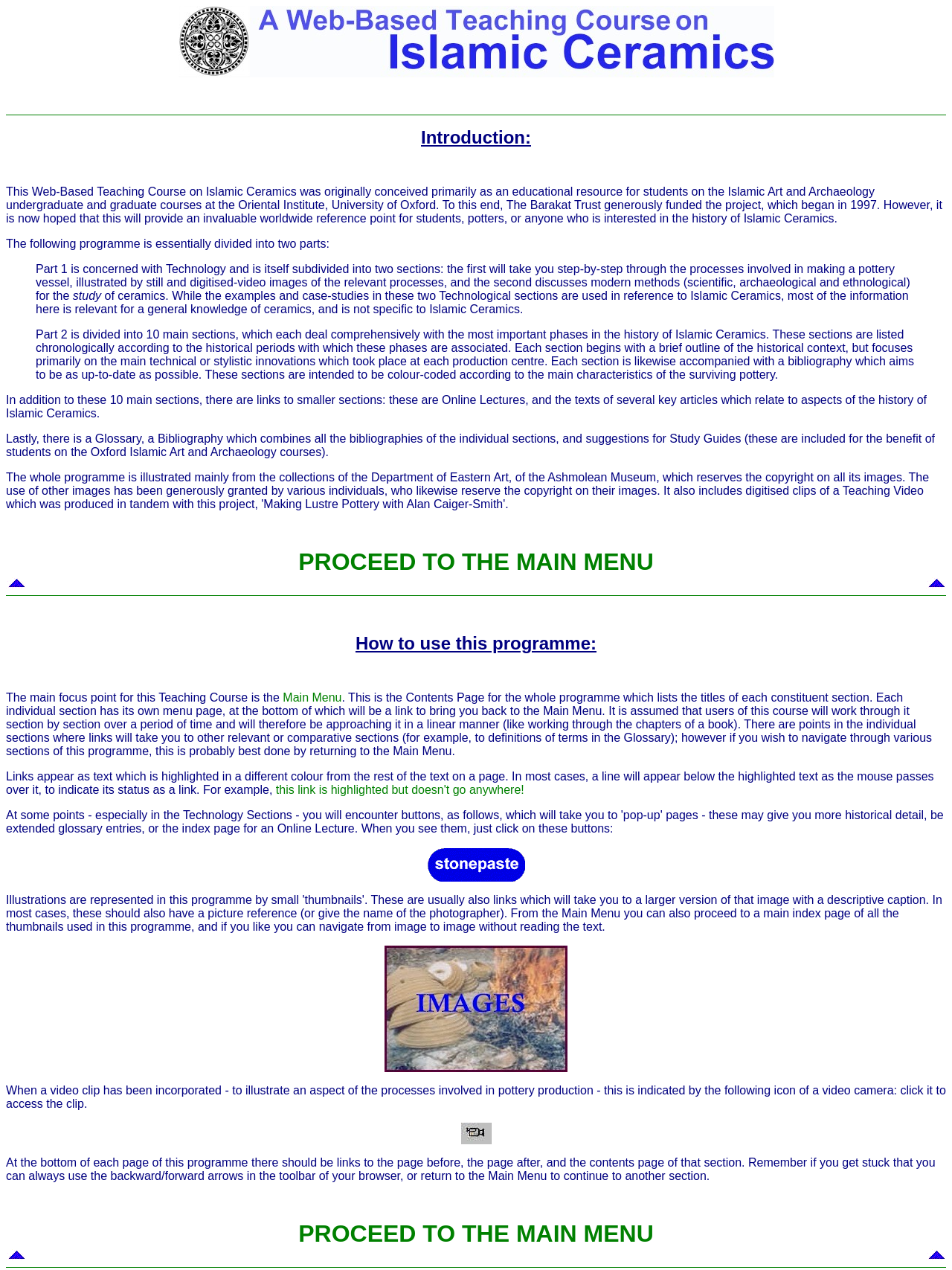What is the name of the video that is mentioned on the webpage?
Examine the screenshot and reply with a single word or phrase.

Making Lustre Pottery with Alan Caiger-Smith